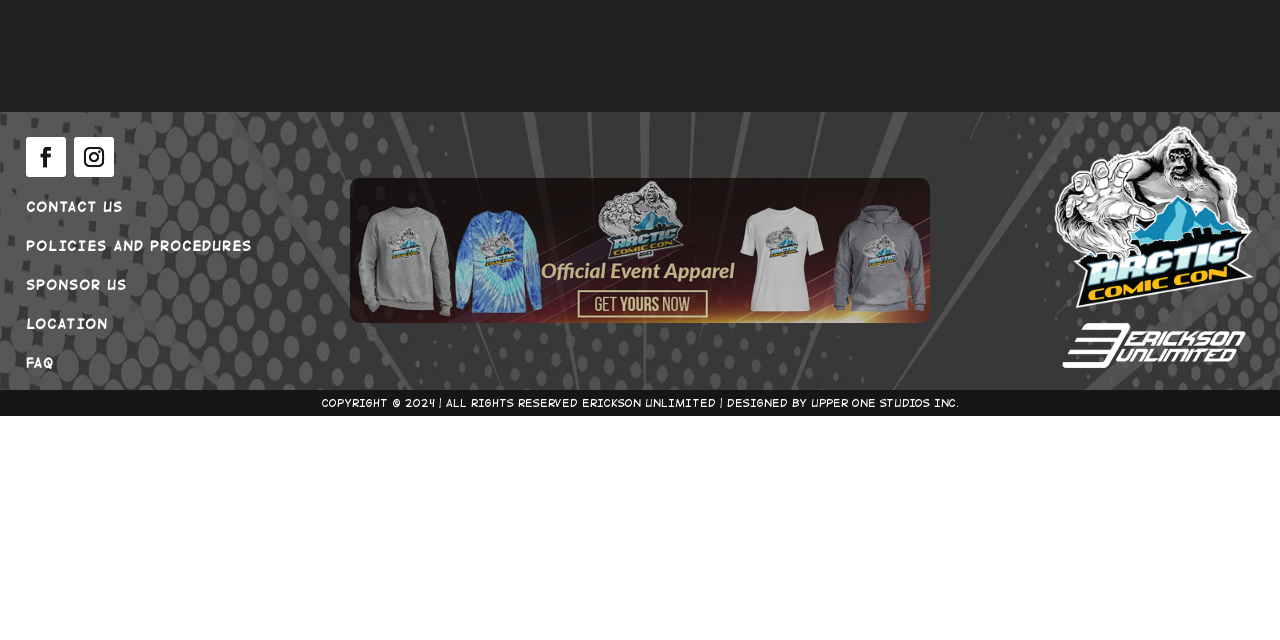Given the description "SPONSOR US", provide the bounding box coordinates of the corresponding UI element.

[0.02, 0.43, 0.099, 0.458]